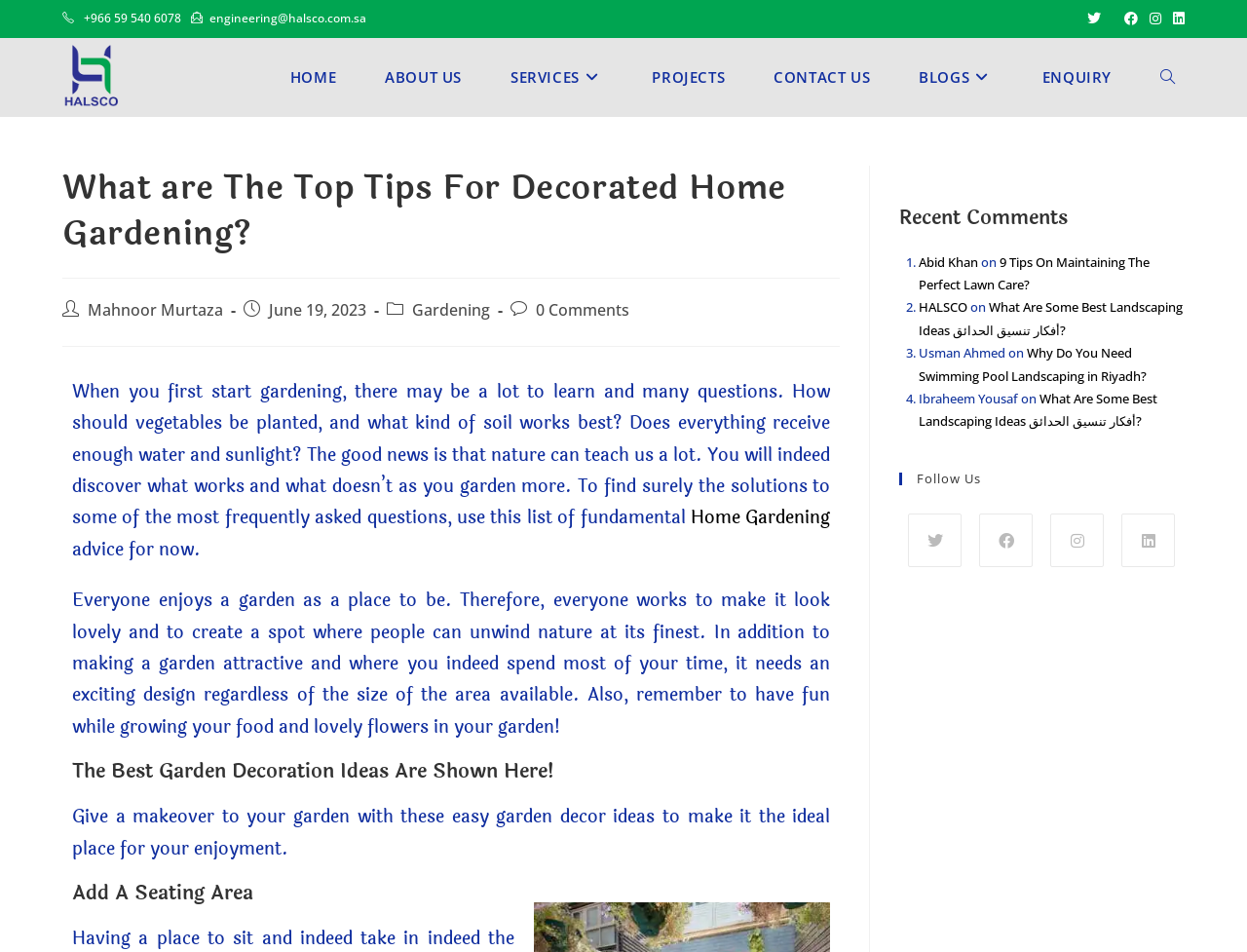Please answer the following question using a single word or phrase: 
How many recent comments are listed in the sidebar?

4